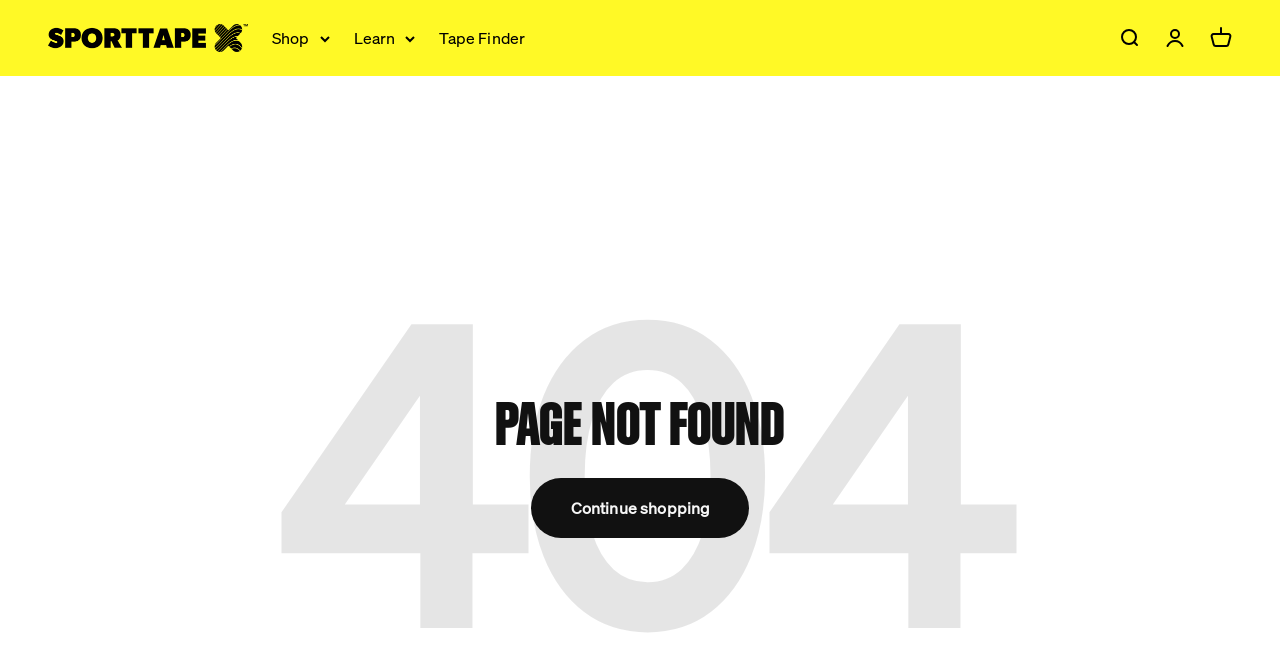Find the bounding box coordinates corresponding to the UI element with the description: "Open cart 0". The coordinates should be formatted as [left, top, right, bottom], with values as floats between 0 and 1.

[0.945, 0.042, 0.962, 0.076]